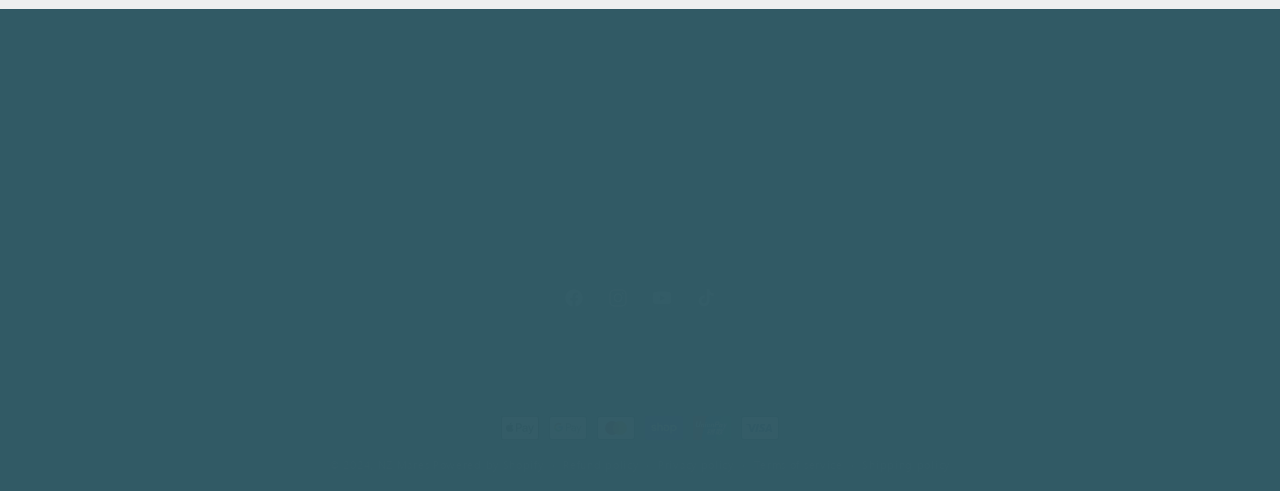Please identify the bounding box coordinates of where to click in order to follow the instruction: "Go to NZ Mares".

[0.295, 0.932, 0.335, 0.961]